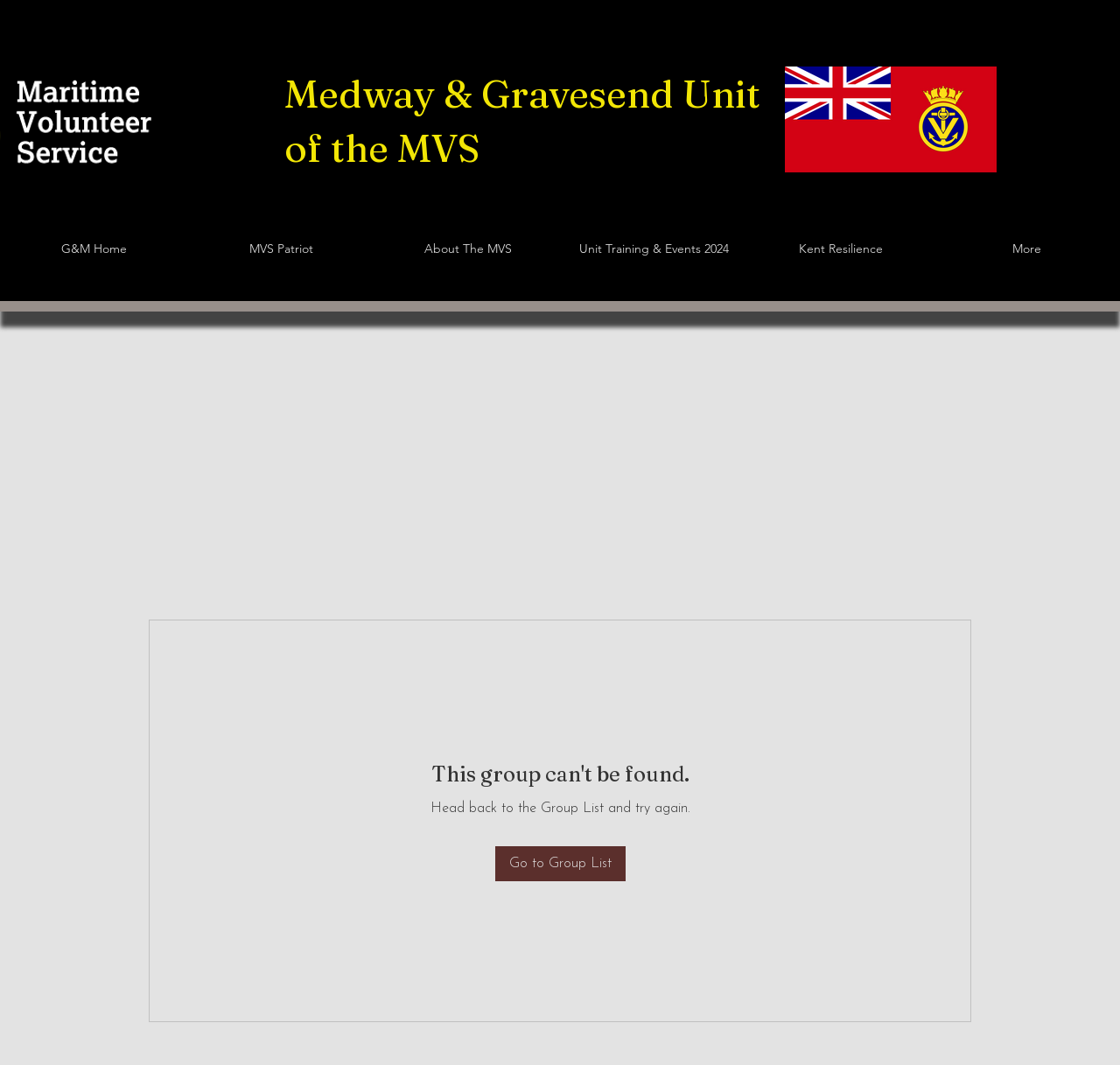Respond to the following question with a brief word or phrase:
What is the text of the static text element?

Head back to the Group List and try again.